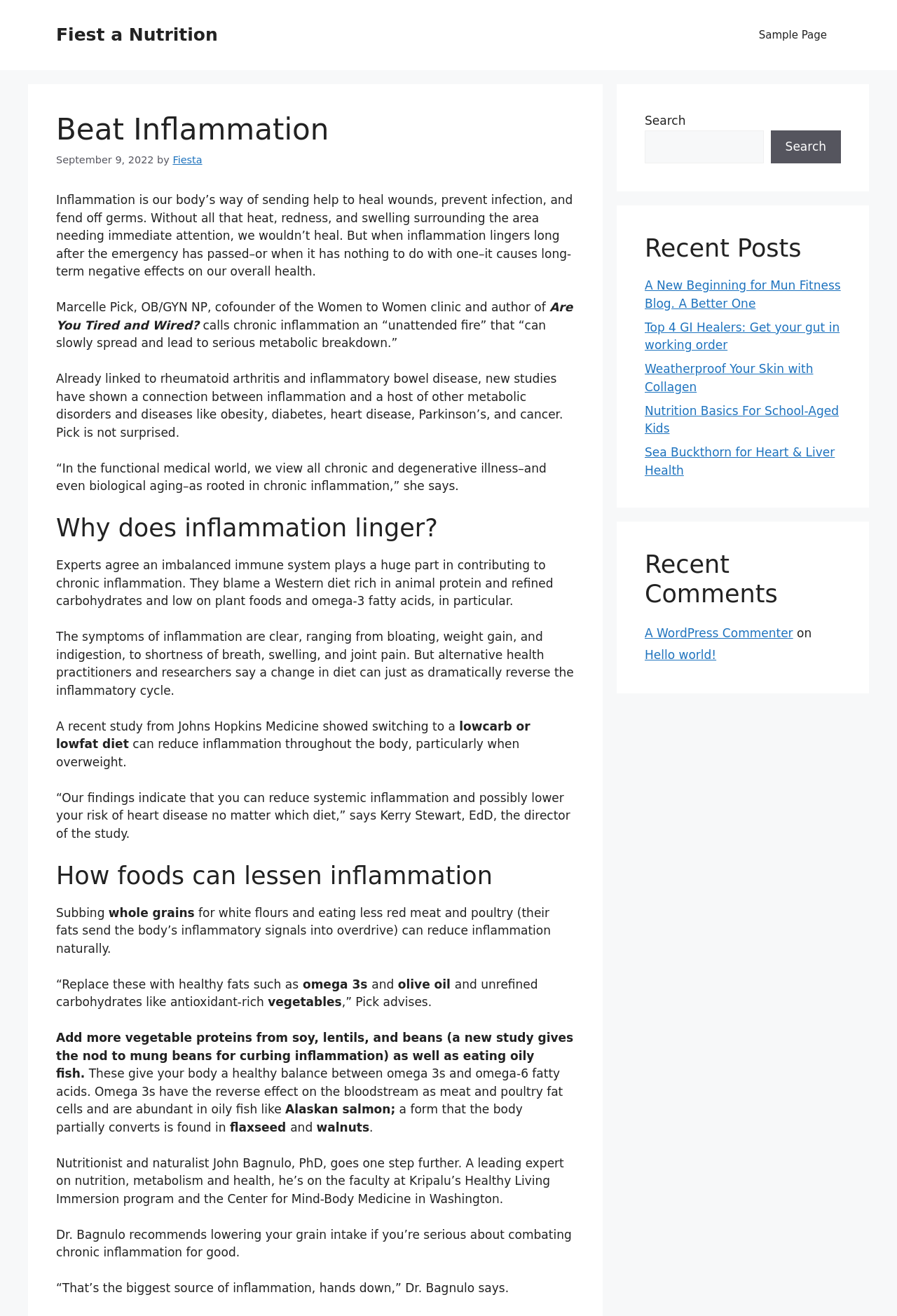Please identify the bounding box coordinates of the region to click in order to complete the task: "View more actions". The coordinates must be four float numbers between 0 and 1, specified as [left, top, right, bottom].

None